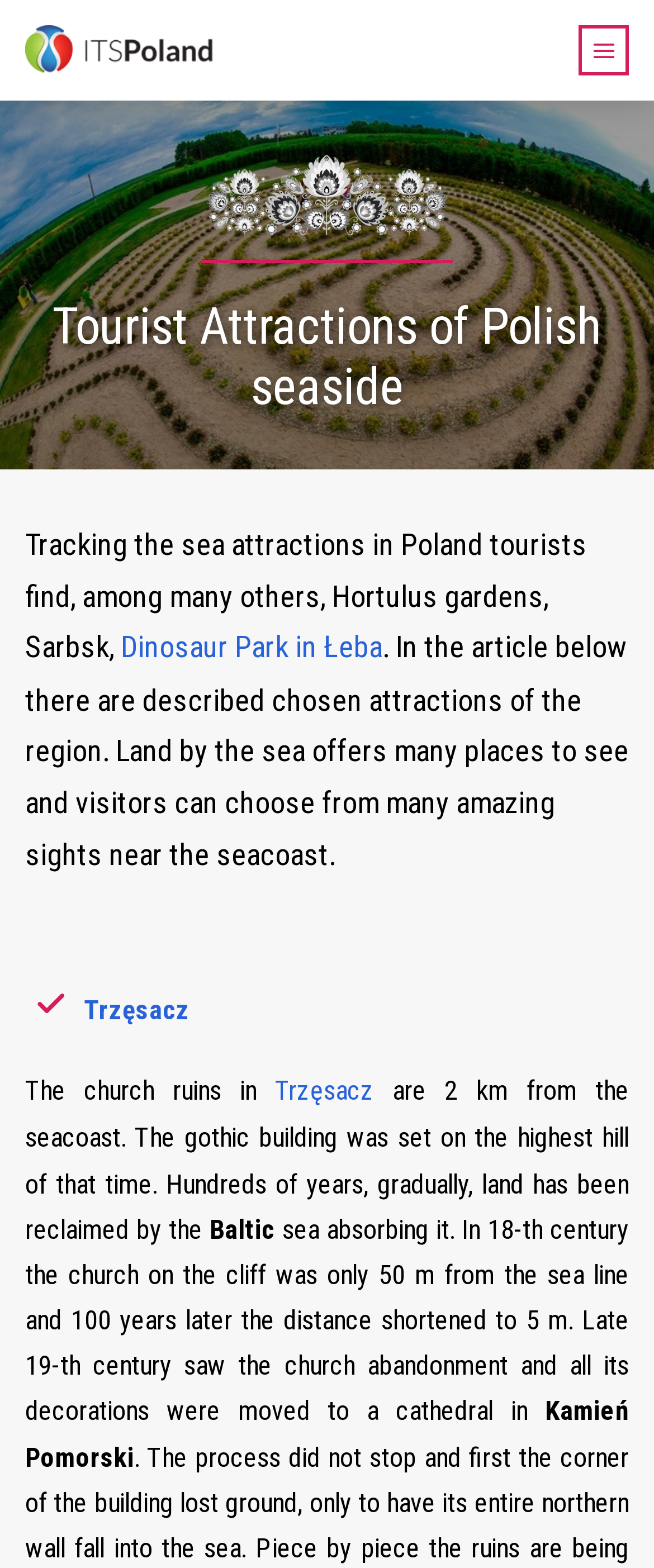Provide the bounding box coordinates of the UI element this sentence describes: "Trzęsacz".

[0.128, 0.63, 0.29, 0.66]